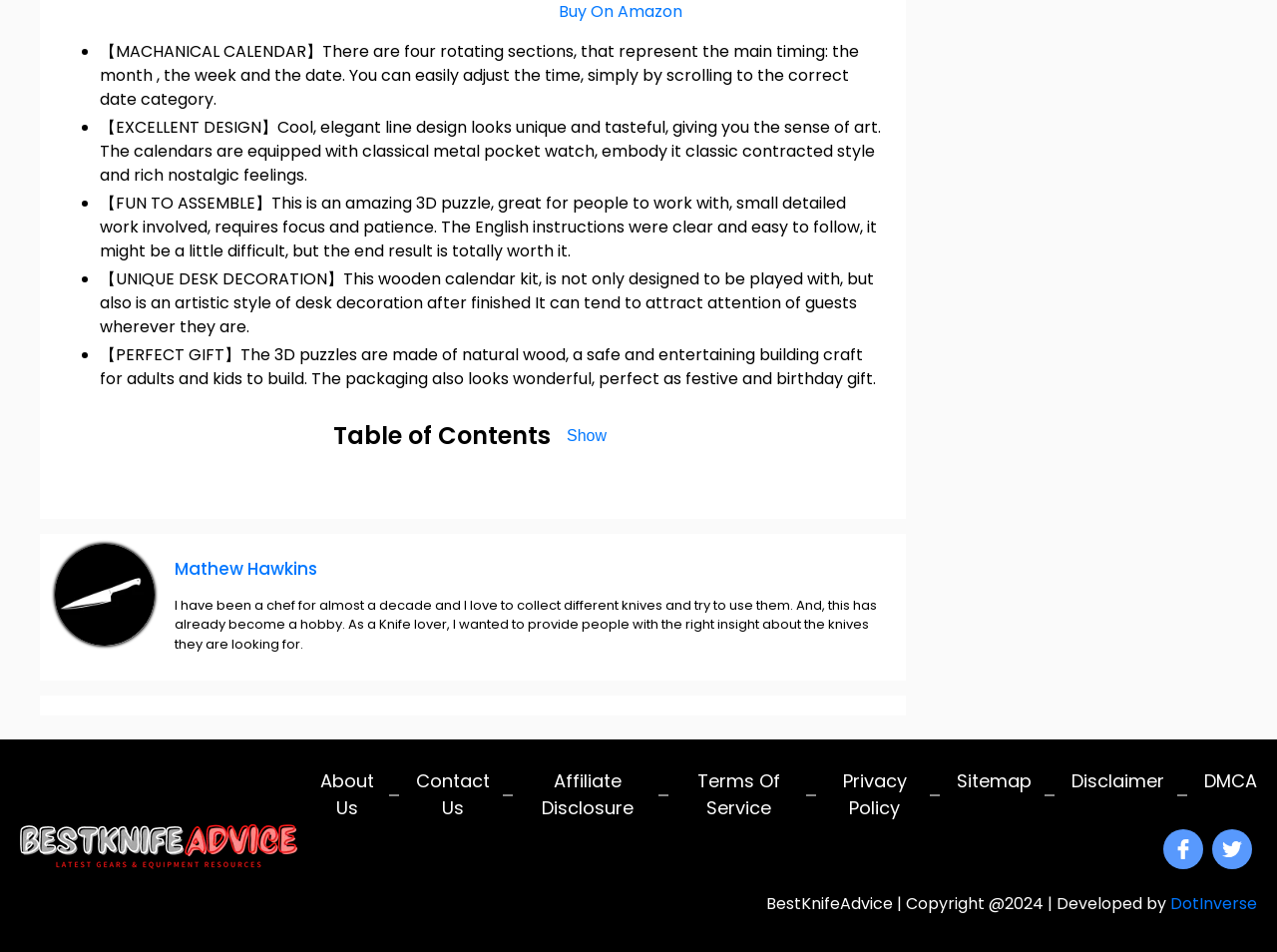Determine the bounding box coordinates of the UI element described by: "alt="BestKnifeAdvice footer logo"".

[0.016, 0.914, 0.234, 0.938]